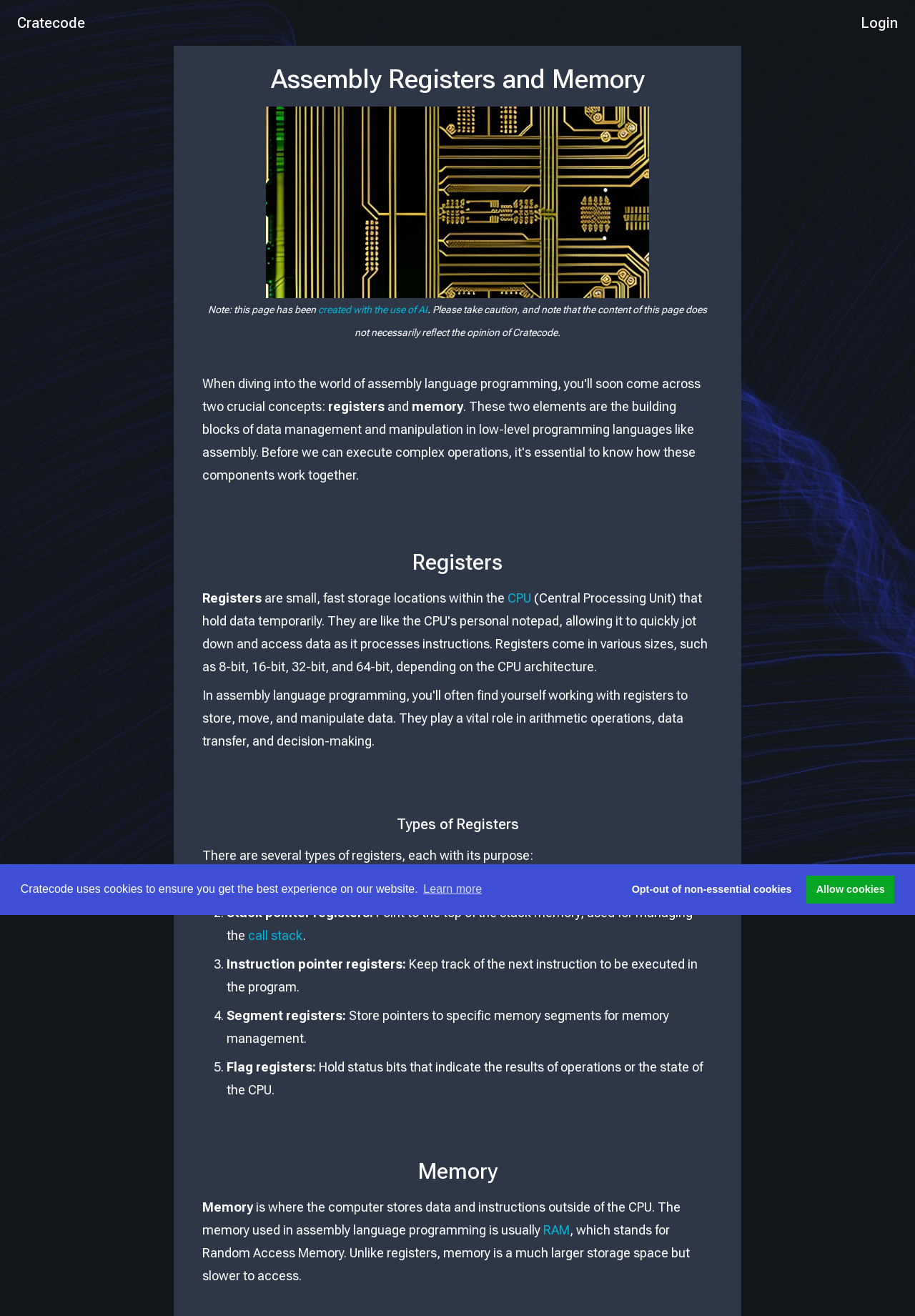Using the elements shown in the image, answer the question comprehensively: What type of memory is used in assembly language programming?

According to the webpage, the memory used in assembly language programming is usually RAM, which stands for Random Access Memory. This information can be found in the section 'Memory' where it describes the characteristics of memory used in assembly language programming.